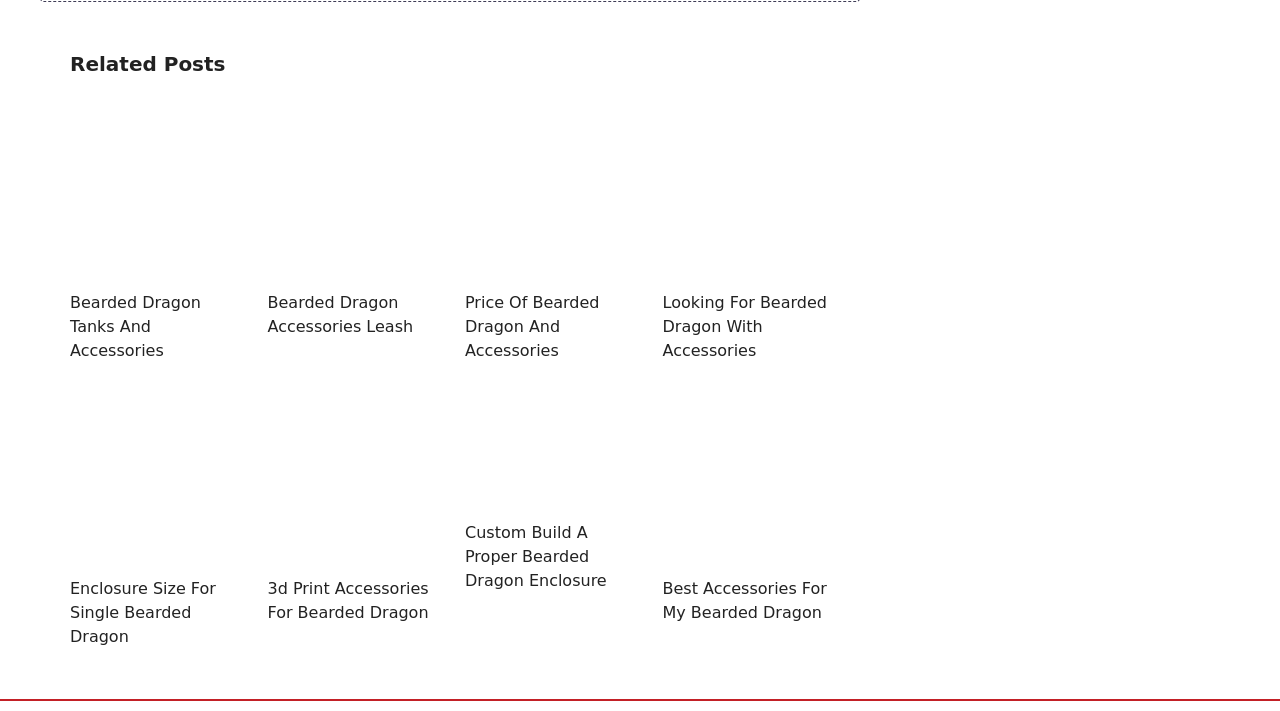What is the purpose of the images on this webpage?
Based on the visual, give a brief answer using one word or a short phrase.

Illustrate article content